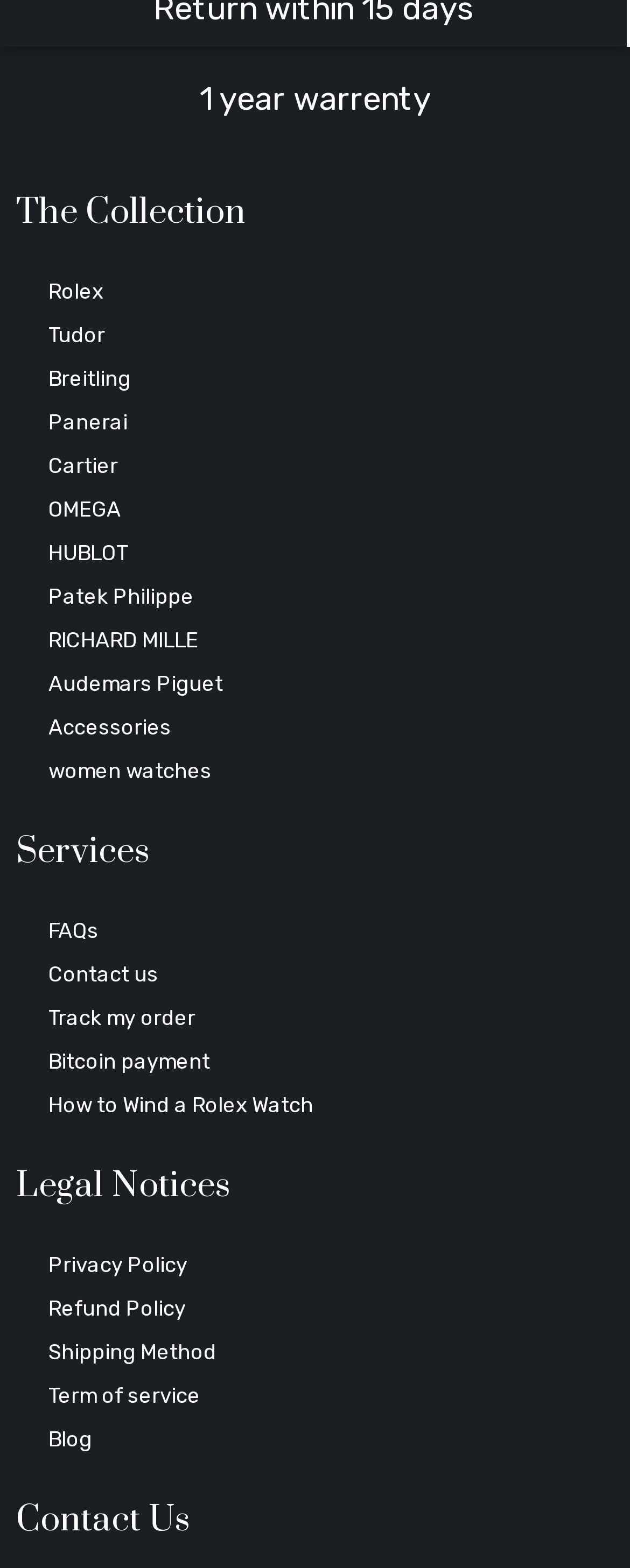What is the warranty period mentioned?
Please ensure your answer is as detailed and informative as possible.

The first heading element on the webpage mentions '1 year warranty', which indicates that the products on this website come with a 1-year warranty.